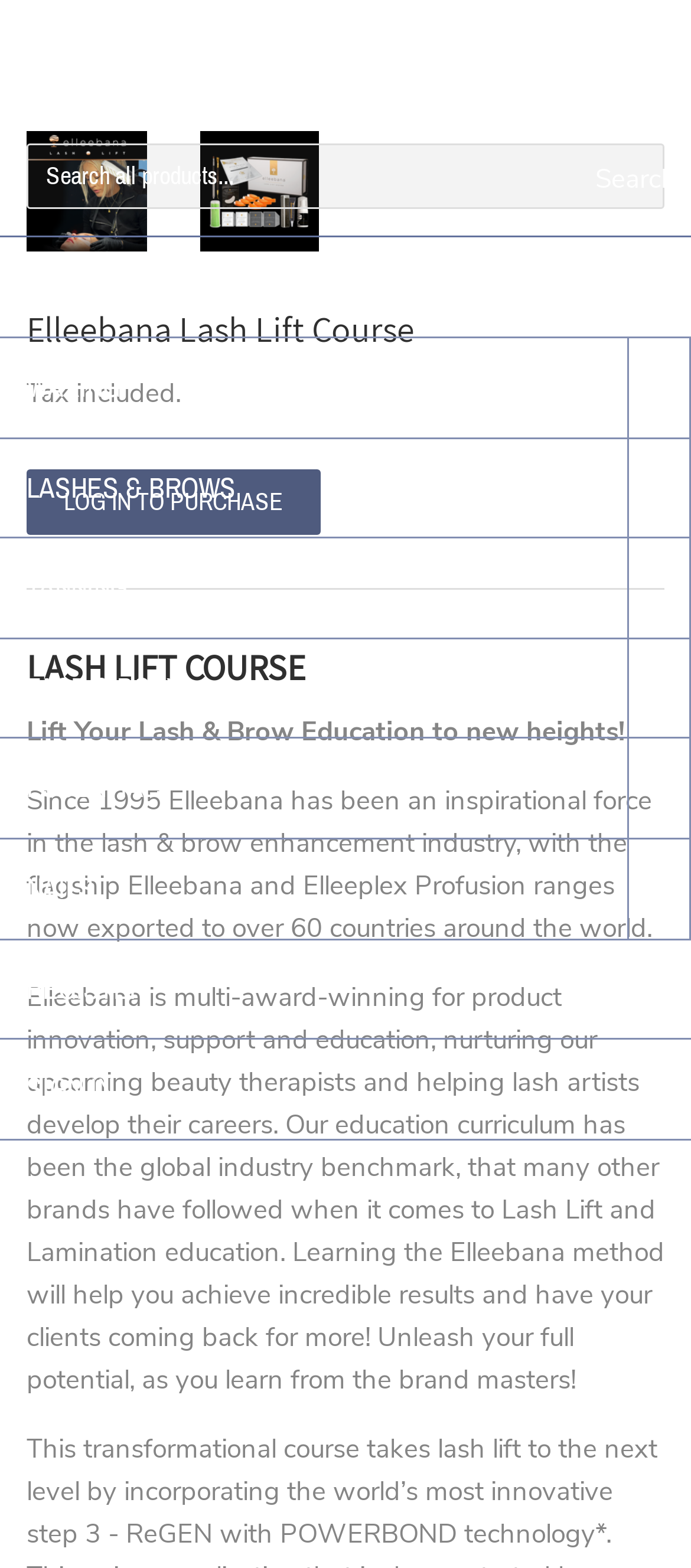Give a concise answer of one word or phrase to the question: 
How many images are there on the webpage?

2